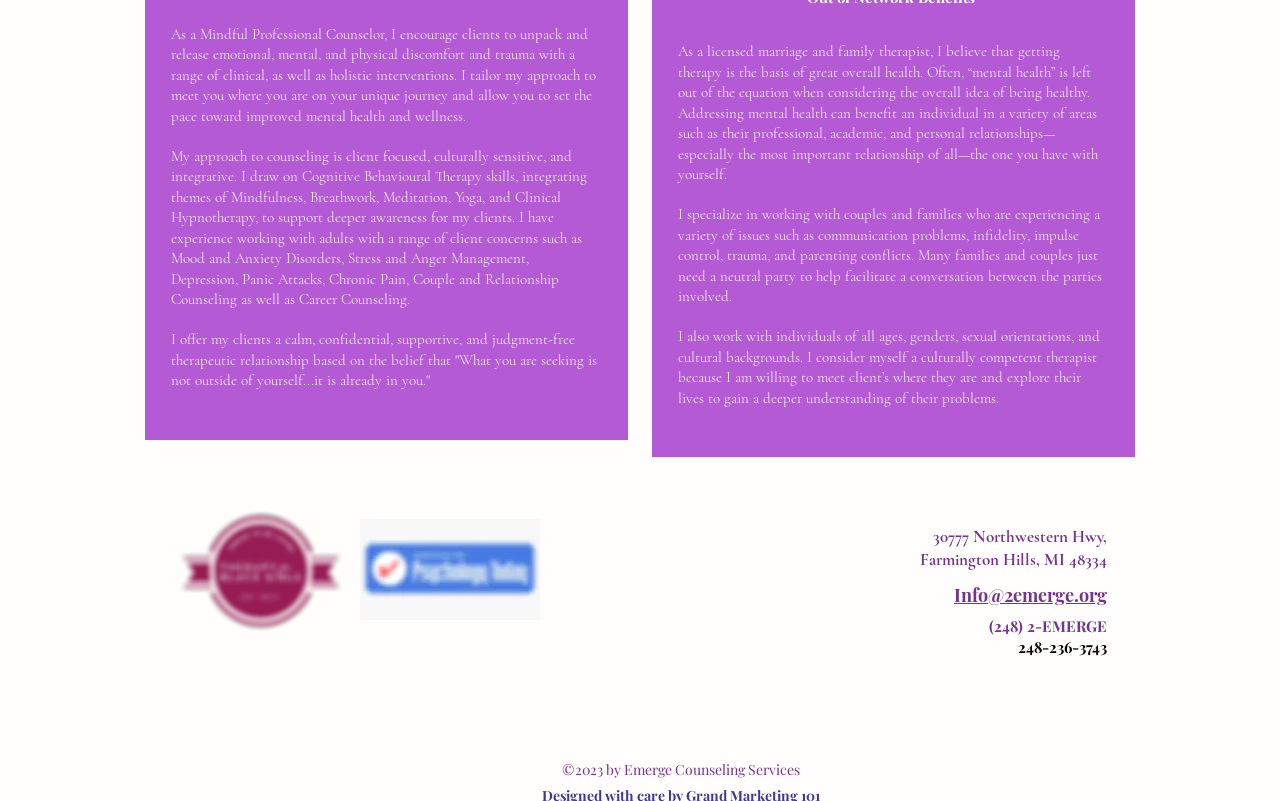What is the name of the counseling service provided by the therapist?
Please answer the question as detailed as possible.

The name of the counseling service is mentioned in the text as 'Emerge Counseling Services', and it is also mentioned in the link 'Therapy For Black Girls Listed Therapist Taliah Williams, owner of emerge counseling services'.